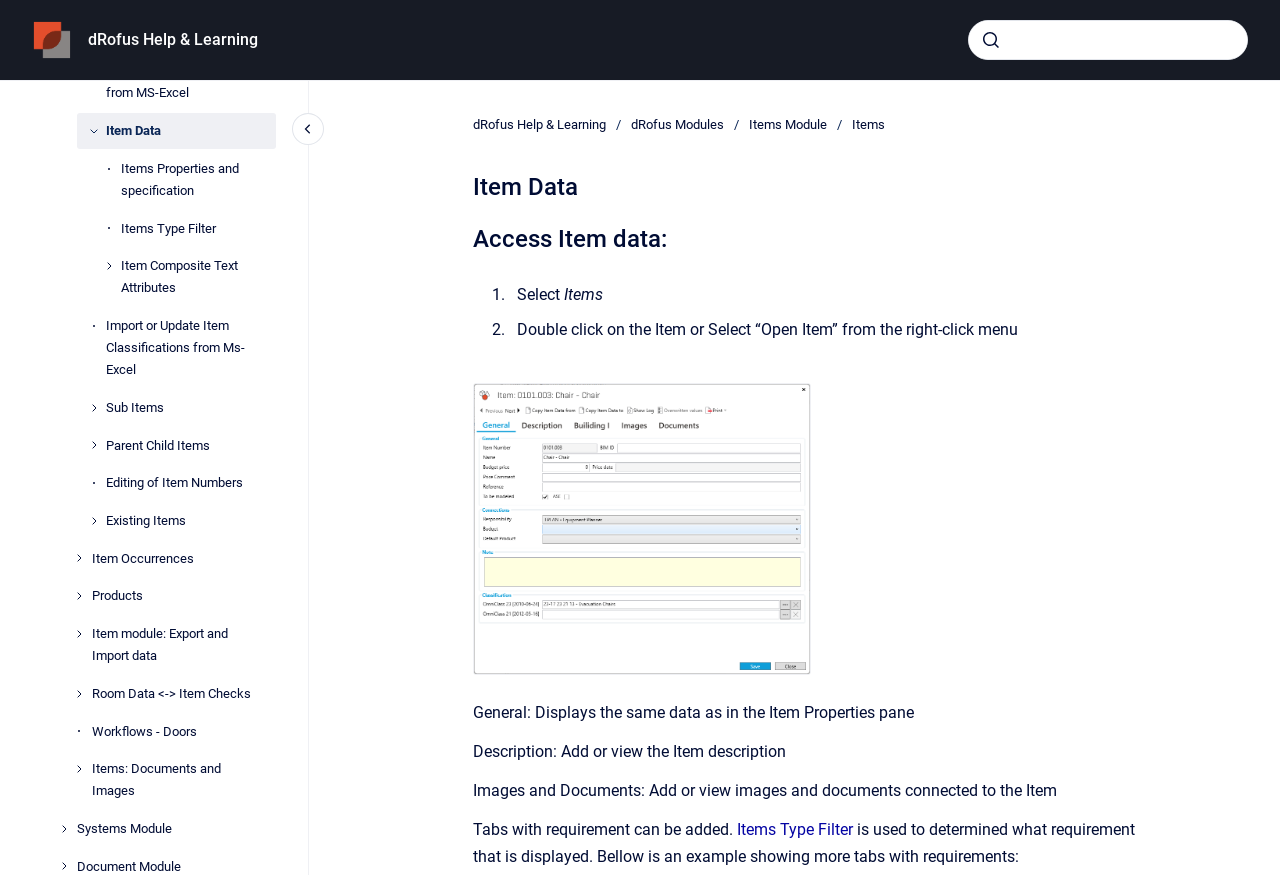Please identify the bounding box coordinates of the area that needs to be clicked to fulfill the following instruction: "Open Item Data."

[0.083, 0.13, 0.216, 0.17]